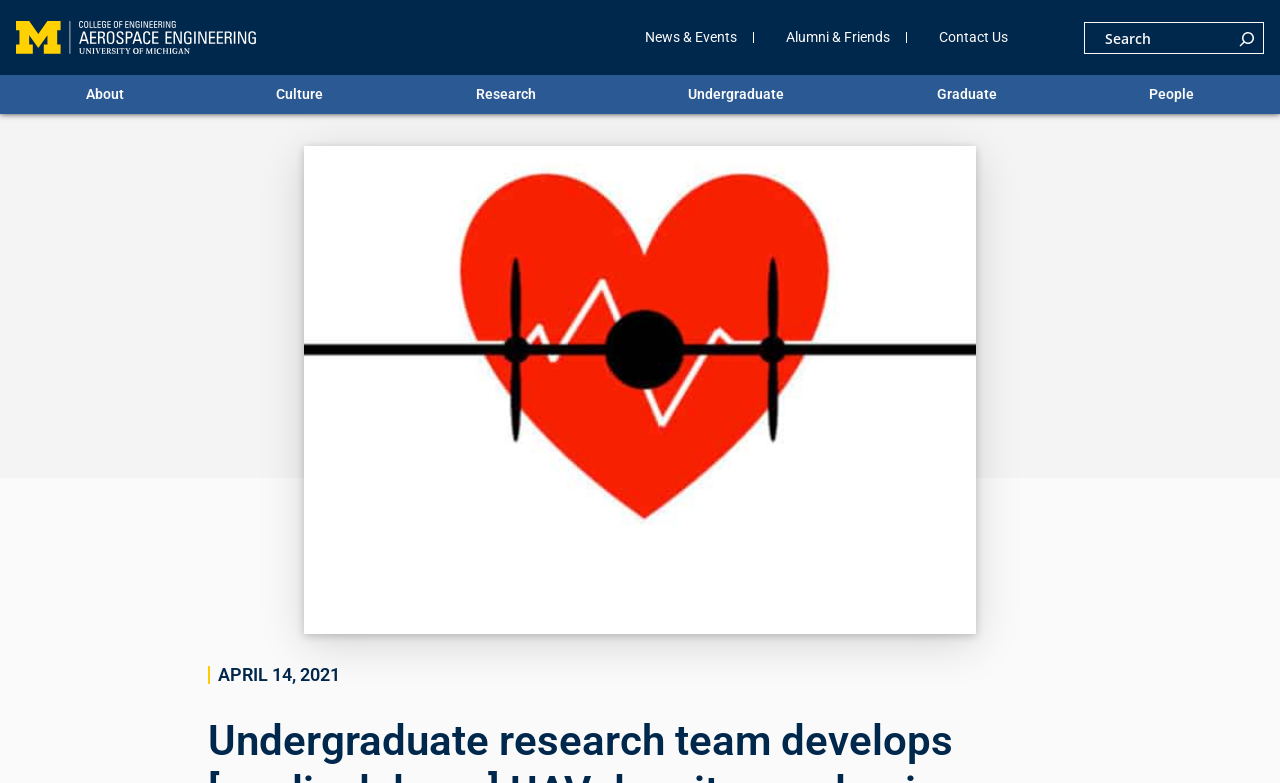Please provide a short answer using a single word or phrase for the question:
What is the purpose of the search box?

To search the website